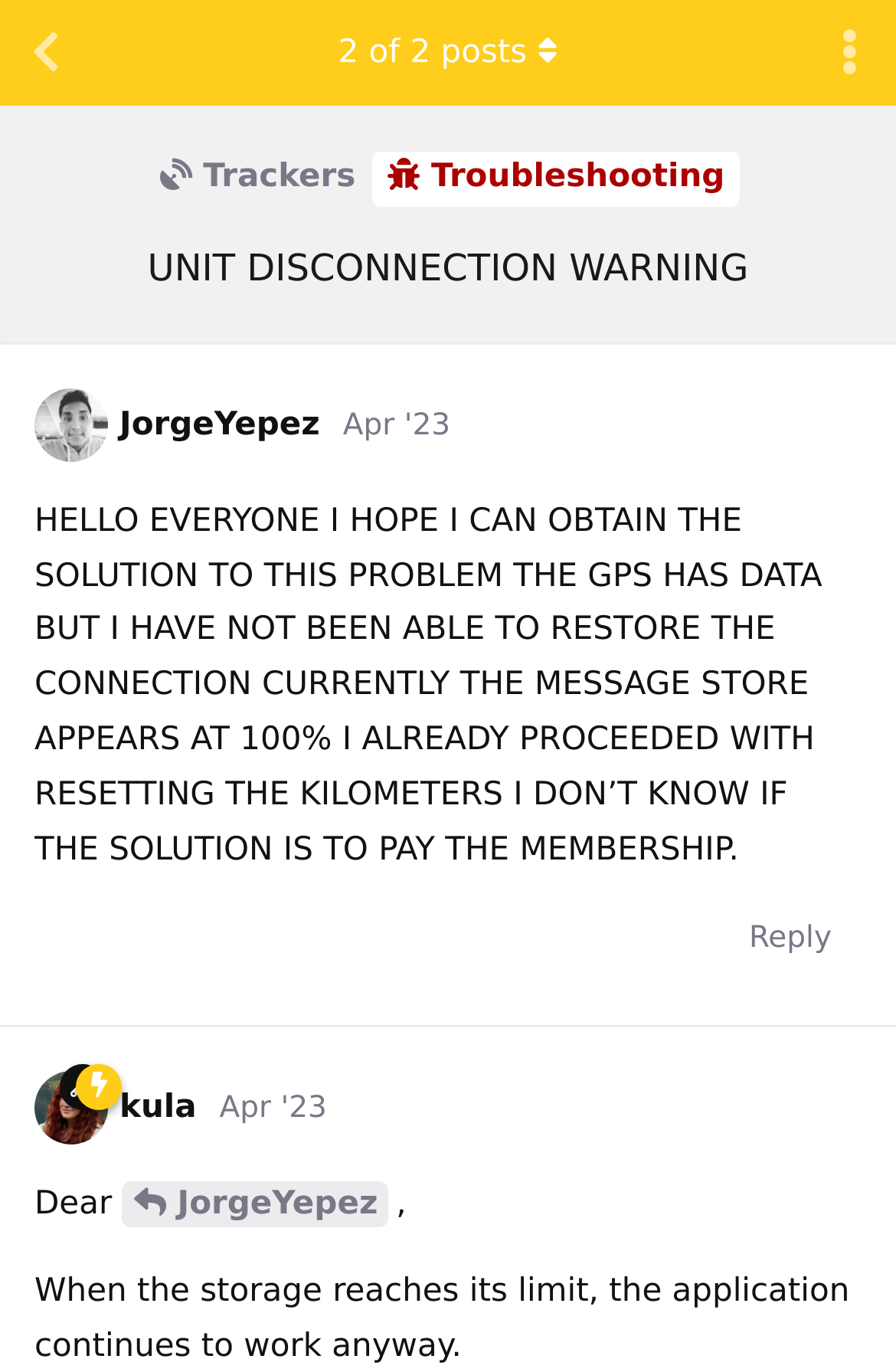Who replied to the original post?
Using the image as a reference, give an elaborate response to the question.

I found the reply by looking at the second post, which has a heading 'kula' and a timestamp 'Monday, April 17, 2023 6:24 AM', indicating that kula replied to the original post.